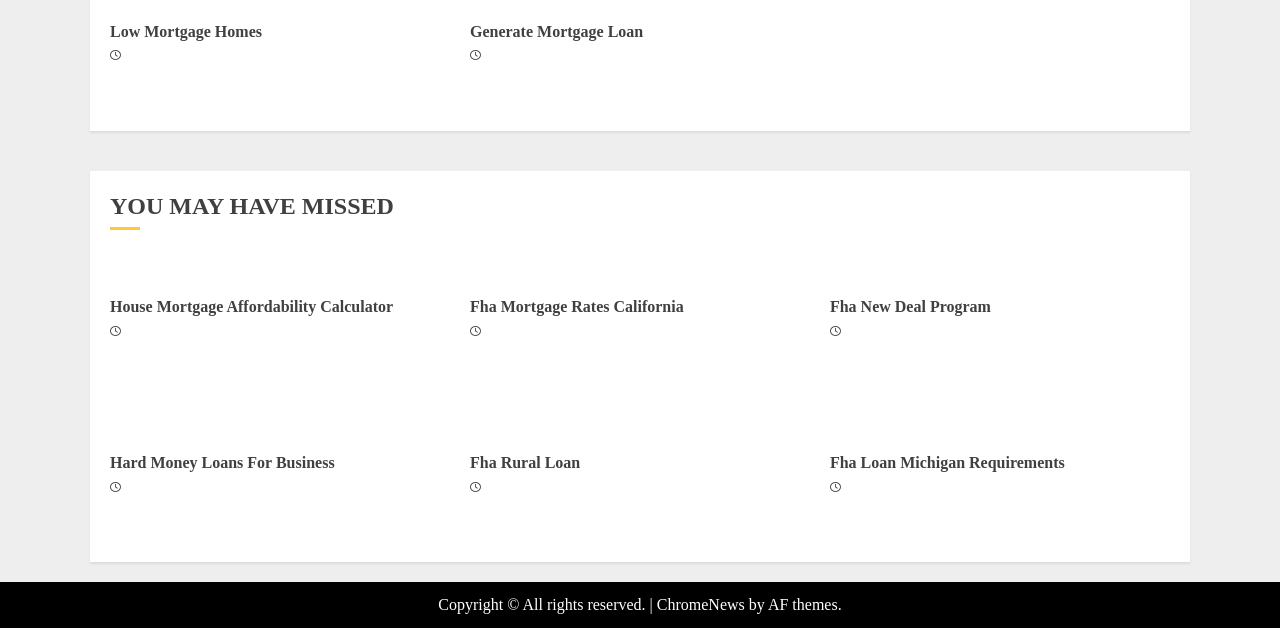What is the copyright information at the bottom of the webpage?
Examine the image and provide an in-depth answer to the question.

At the bottom of the webpage, there is a copyright information section that states 'Copyright © All rights reserved.' followed by a link to 'ChromeNews' and a phrase 'by AF themes'.